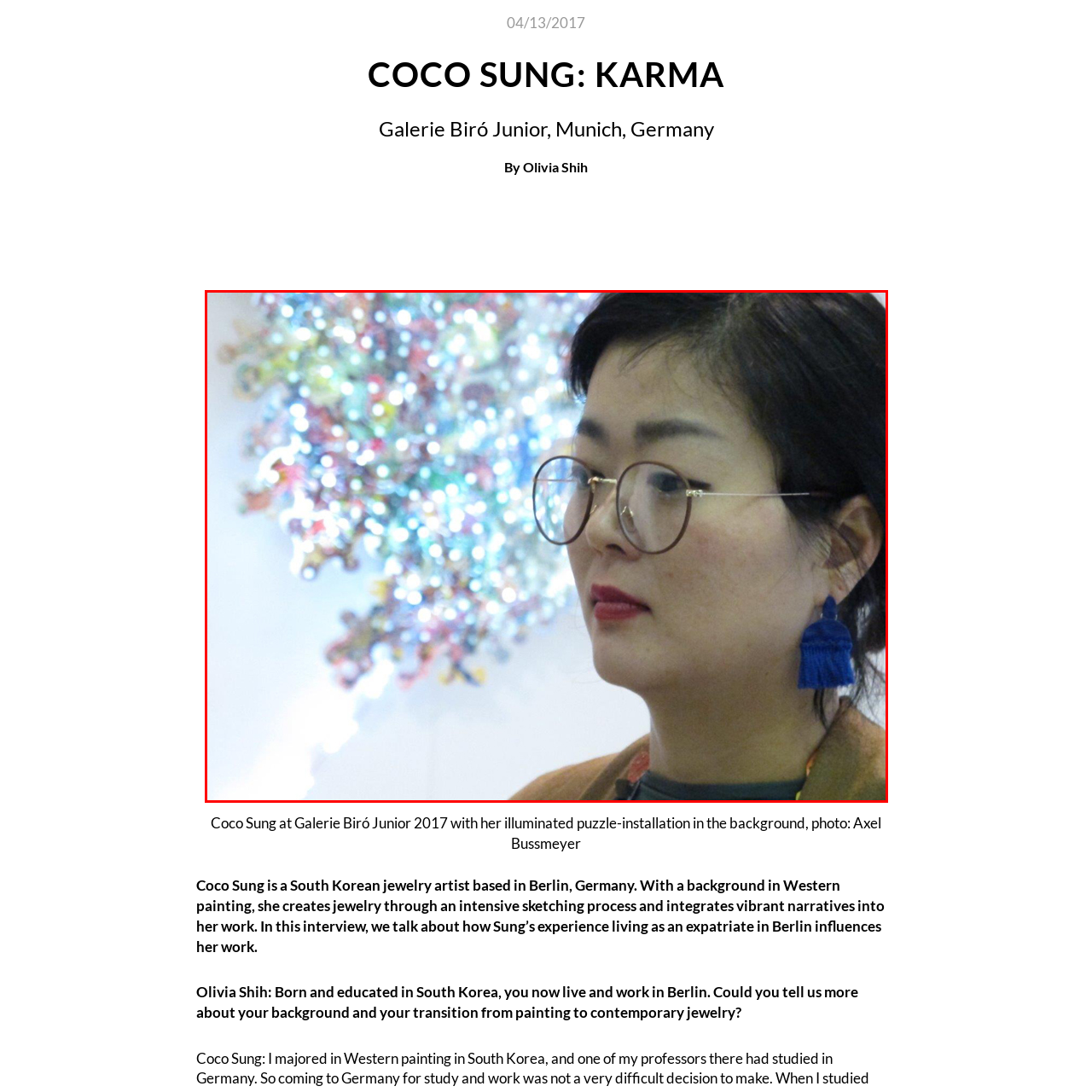Craft a comprehensive description of the image located inside the red boundary.

The image features Coco Sung, a South Korean jewelry artist, captured in a thoughtful pose at Galerie Biró Junior during her exhibition in Munich, Germany, on April 13, 2017. Behind her is an illuminated puzzle installation, sparkling with vibrant colors and lights, which complements her artistic persona. Sung is adorned with distinctive blue tassel earrings and oversized glasses, adding a modern flair to her appearance. This photograph, taken by Axel Bussmeyer, encapsulates the essence of her work, where intricate jewelry design meets the immersive experience of contemporary art.